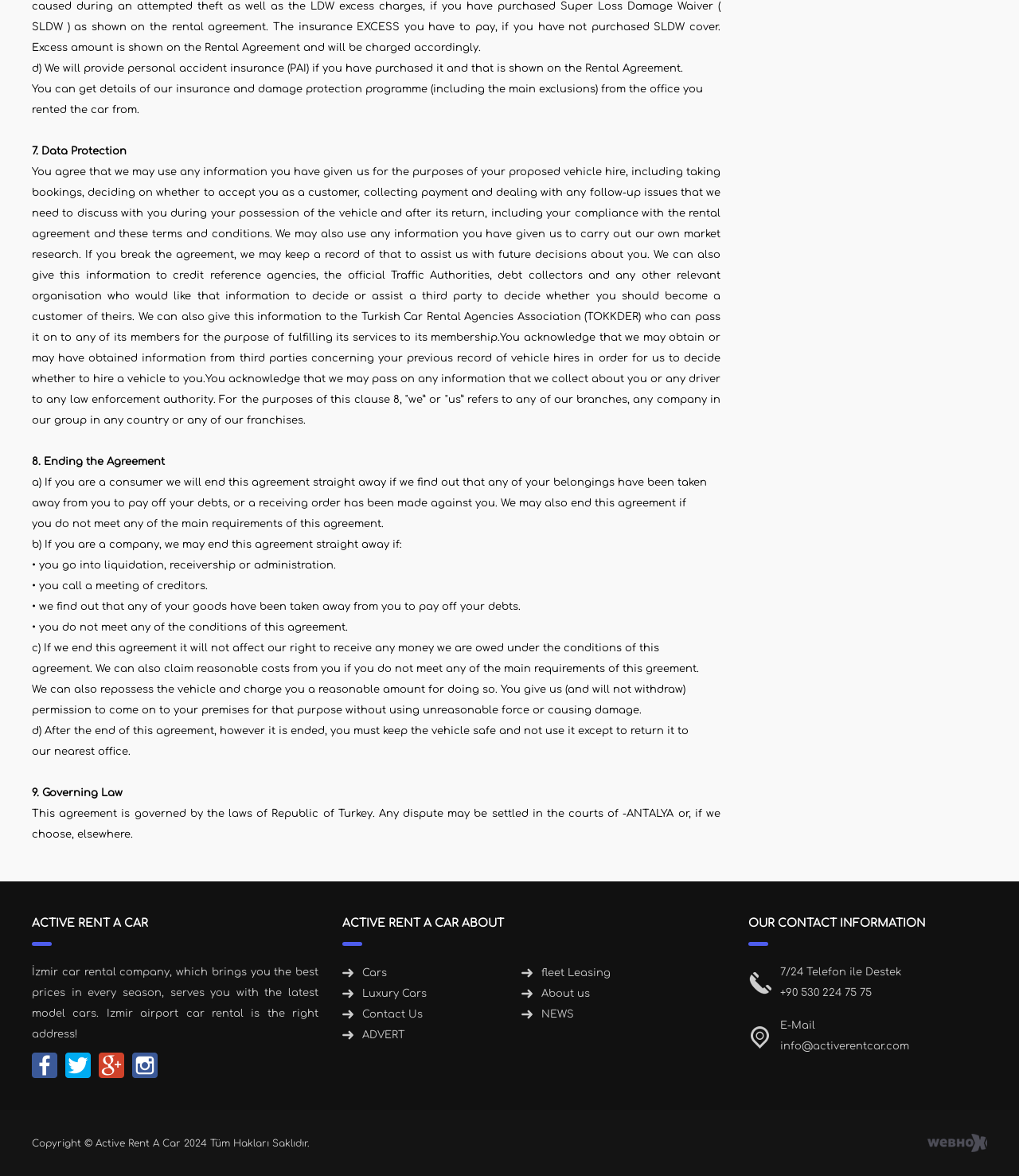Reply to the question with a single word or phrase:
Under what circumstances can the rental agreement be ended?

Non-payment or breach of agreement